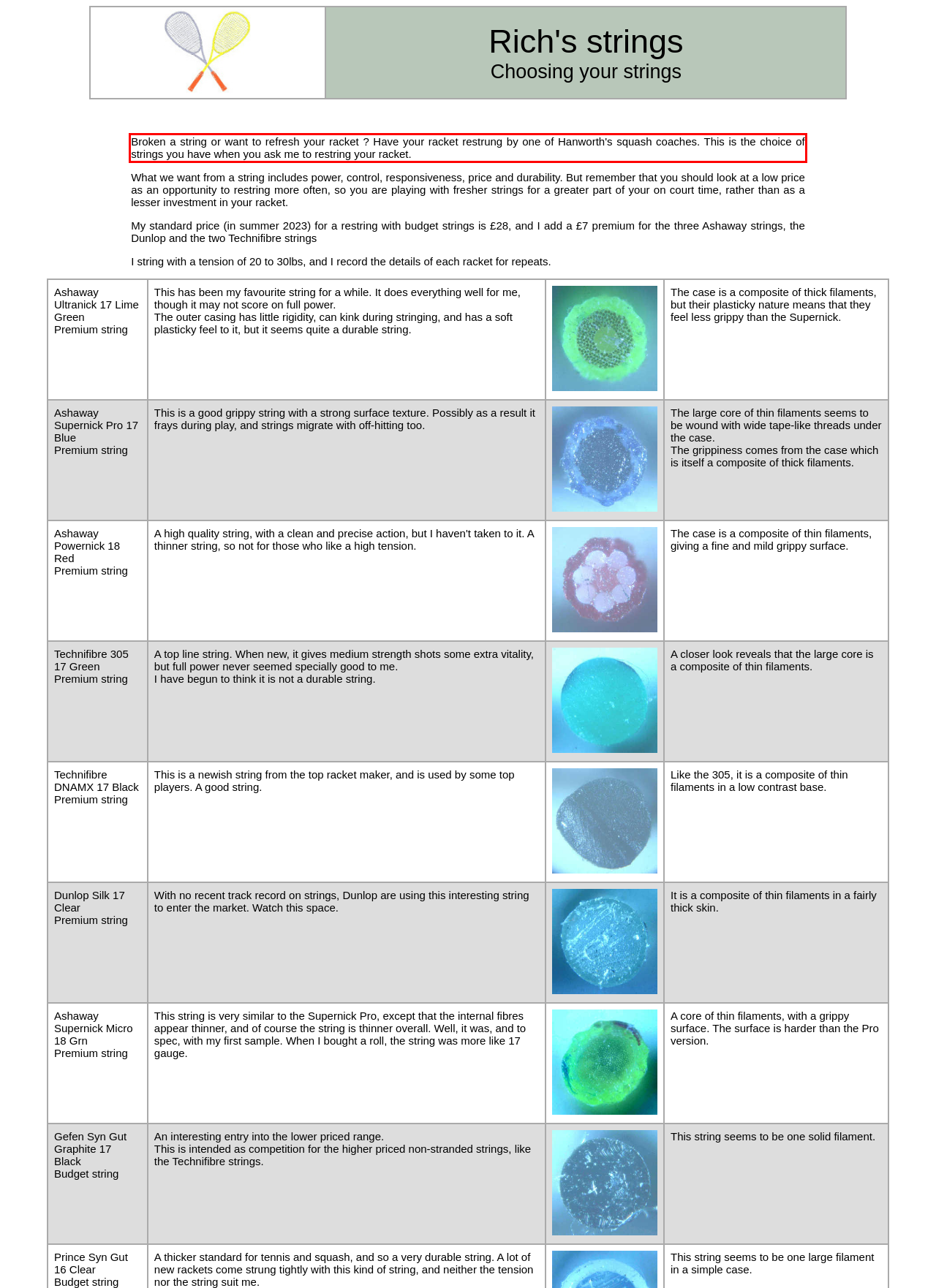Please perform OCR on the text within the red rectangle in the webpage screenshot and return the text content.

Broken a string or want to refresh your racket ? Have your racket restrung by one of Hanworth's squash coaches. This is the choice of strings you have when you ask me to restring your racket.